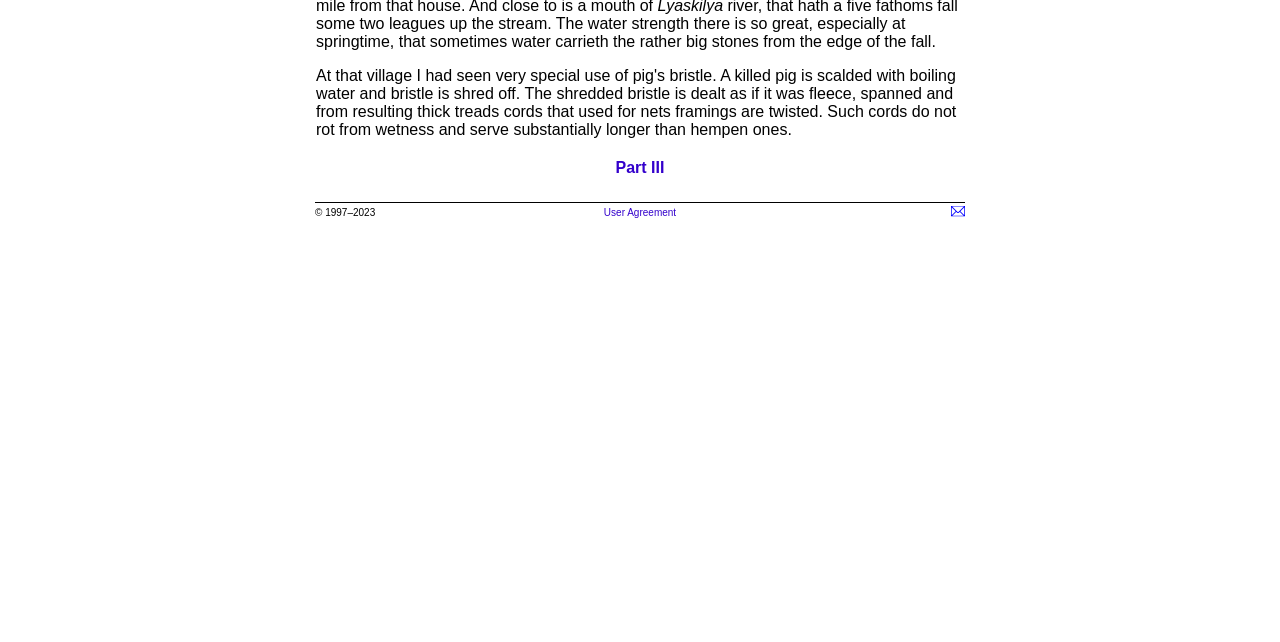Find the bounding box coordinates of the UI element according to this description: "Book Review".

None